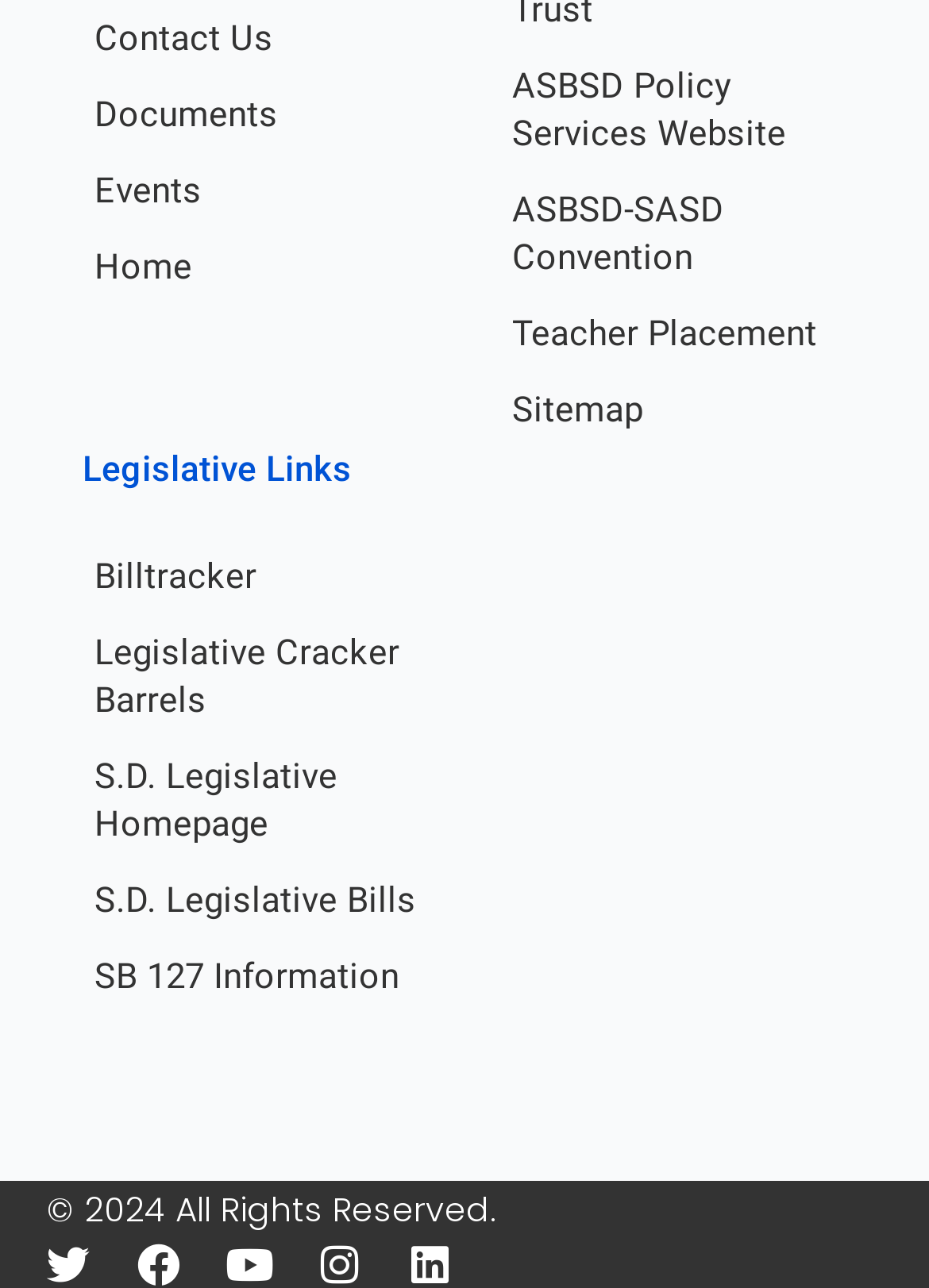What is the copyright year mentioned at the bottom of the page?
Answer the question with a detailed and thorough explanation.

I looked at the bottom of the page and found the copyright information '© 2024 All Rights Reserved'. The copyright year mentioned is 2024.